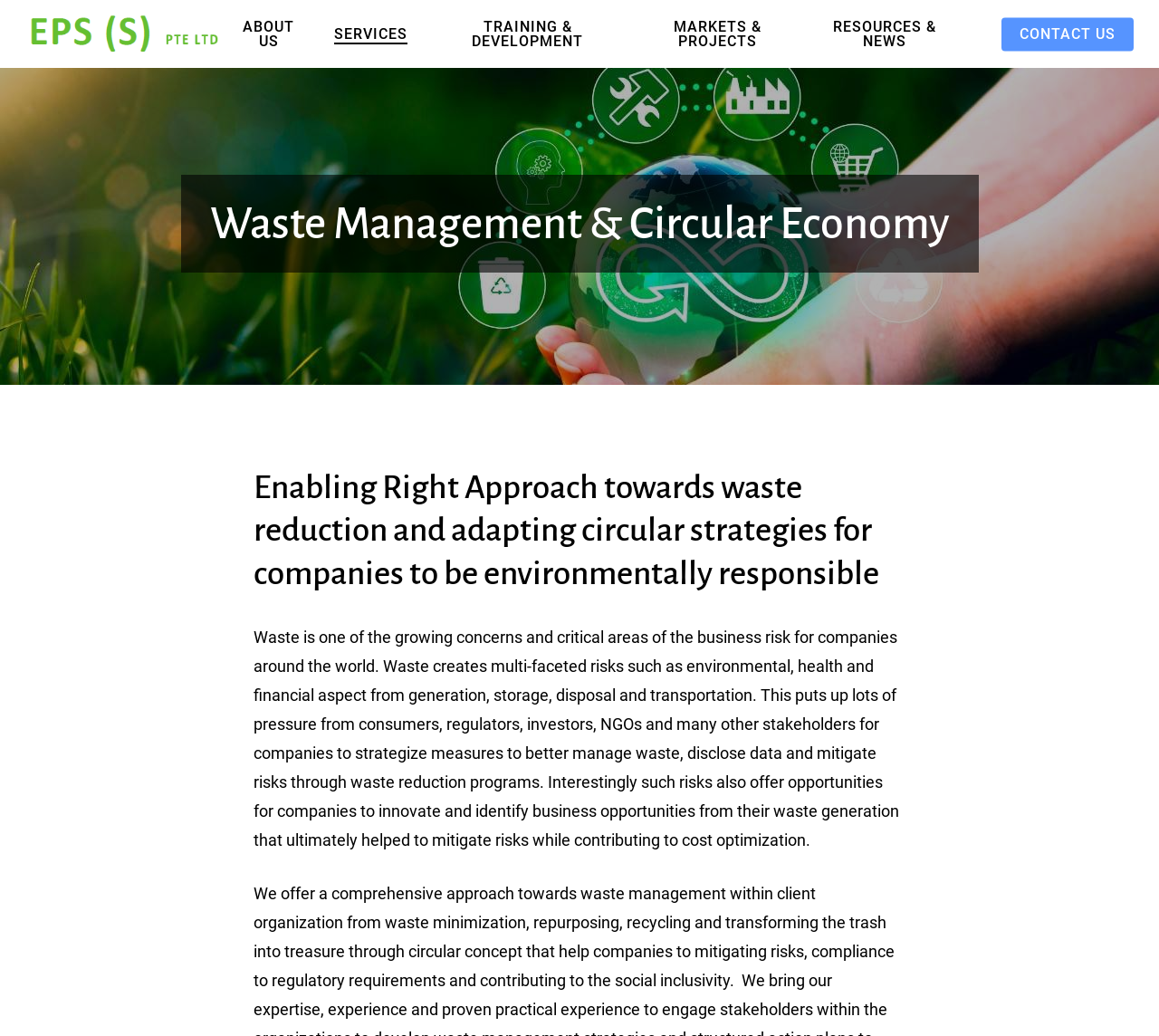What is the company's approach towards waste reduction?
Give a one-word or short phrase answer based on the image.

Right Approach